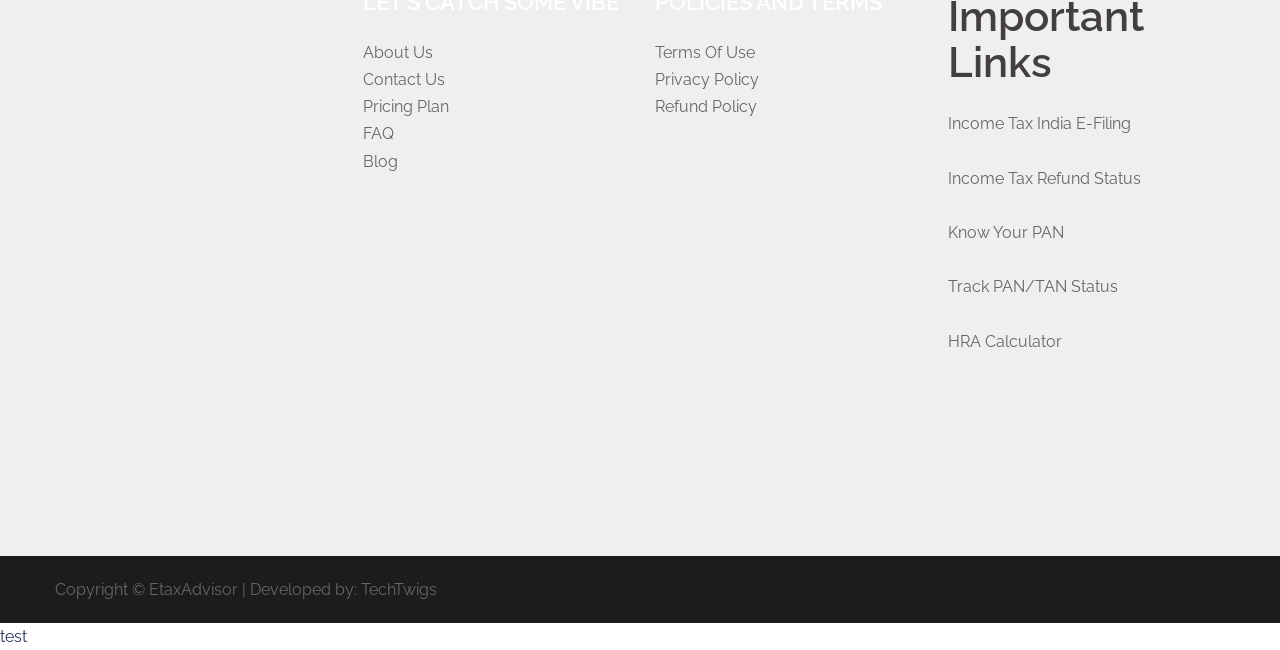Please provide a brief answer to the question using only one word or phrase: 
What is the topic of the 'Income Tax India E-Filing' link?

Income Tax